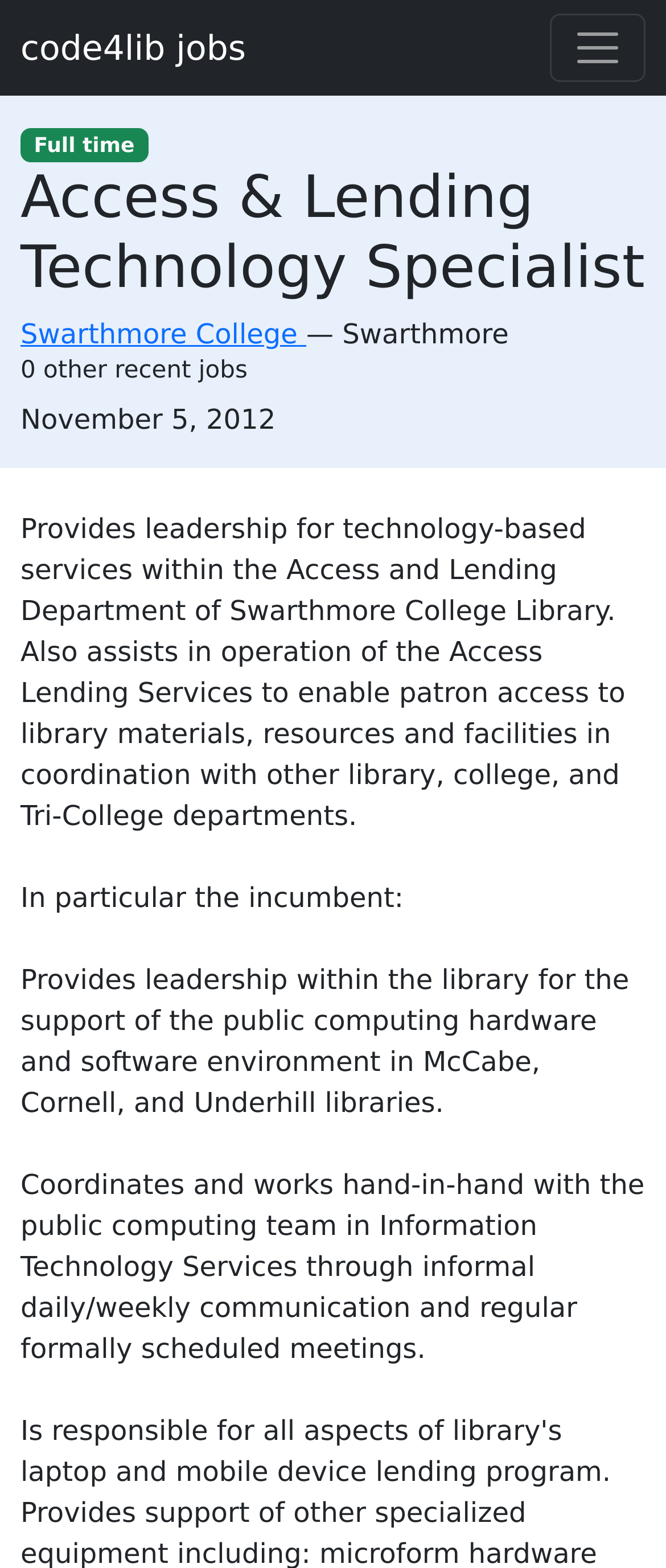From the details in the image, provide a thorough response to the question: What is one of the responsibilities of the job?

The job description mentions that the incumbent 'Provides leadership within the library for the support of the public computing hardware and software environment in McCabe, Cornell, and Underhill libraries', which is one of the responsibilities of the job.